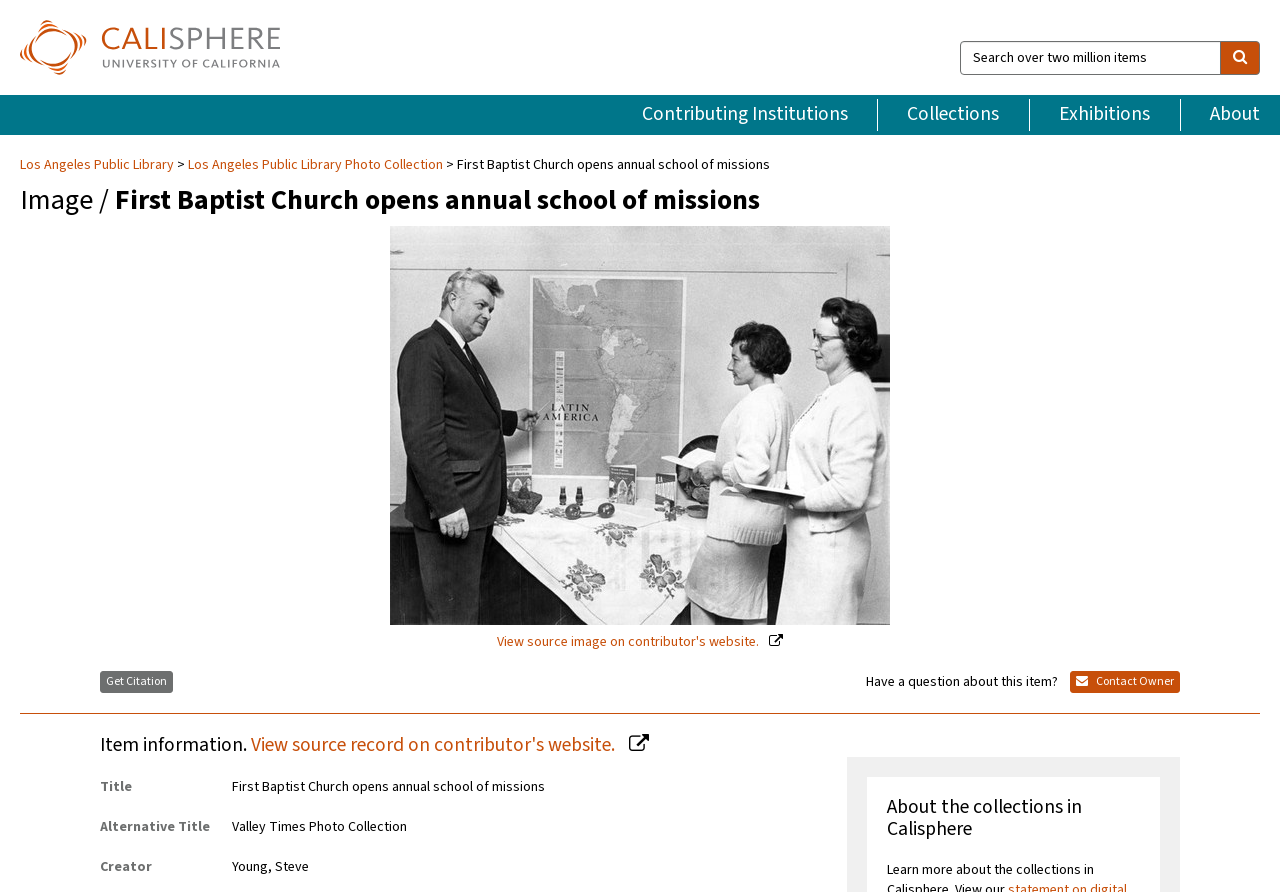Use a single word or phrase to respond to the question:
What is the alternative title of the photograph?

Valley Times Photo Collection